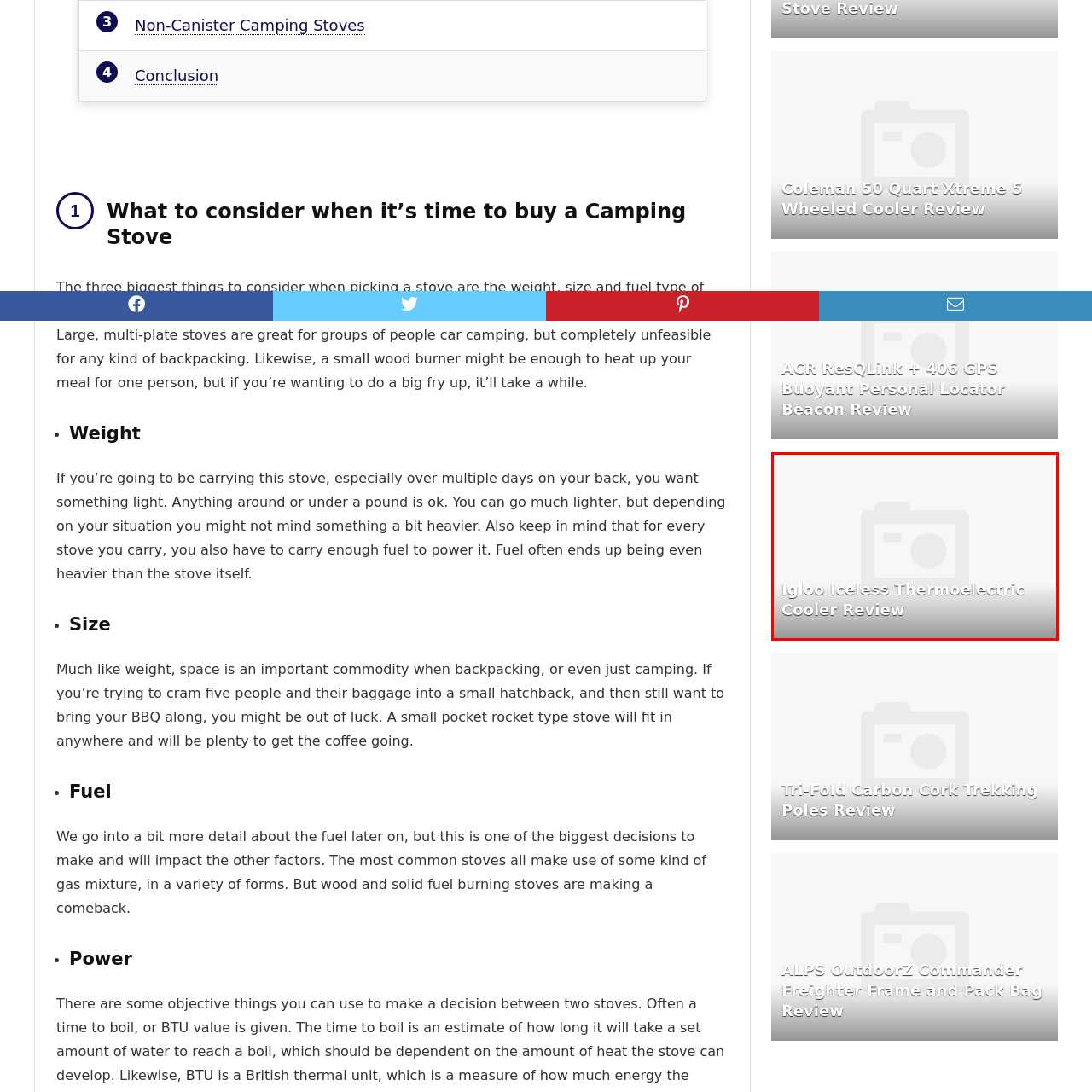What is the ideal use case for this cooler?
Focus on the red bounded area in the image and respond to the question with a concise word or phrase.

Camping trips, road trips, or picnics